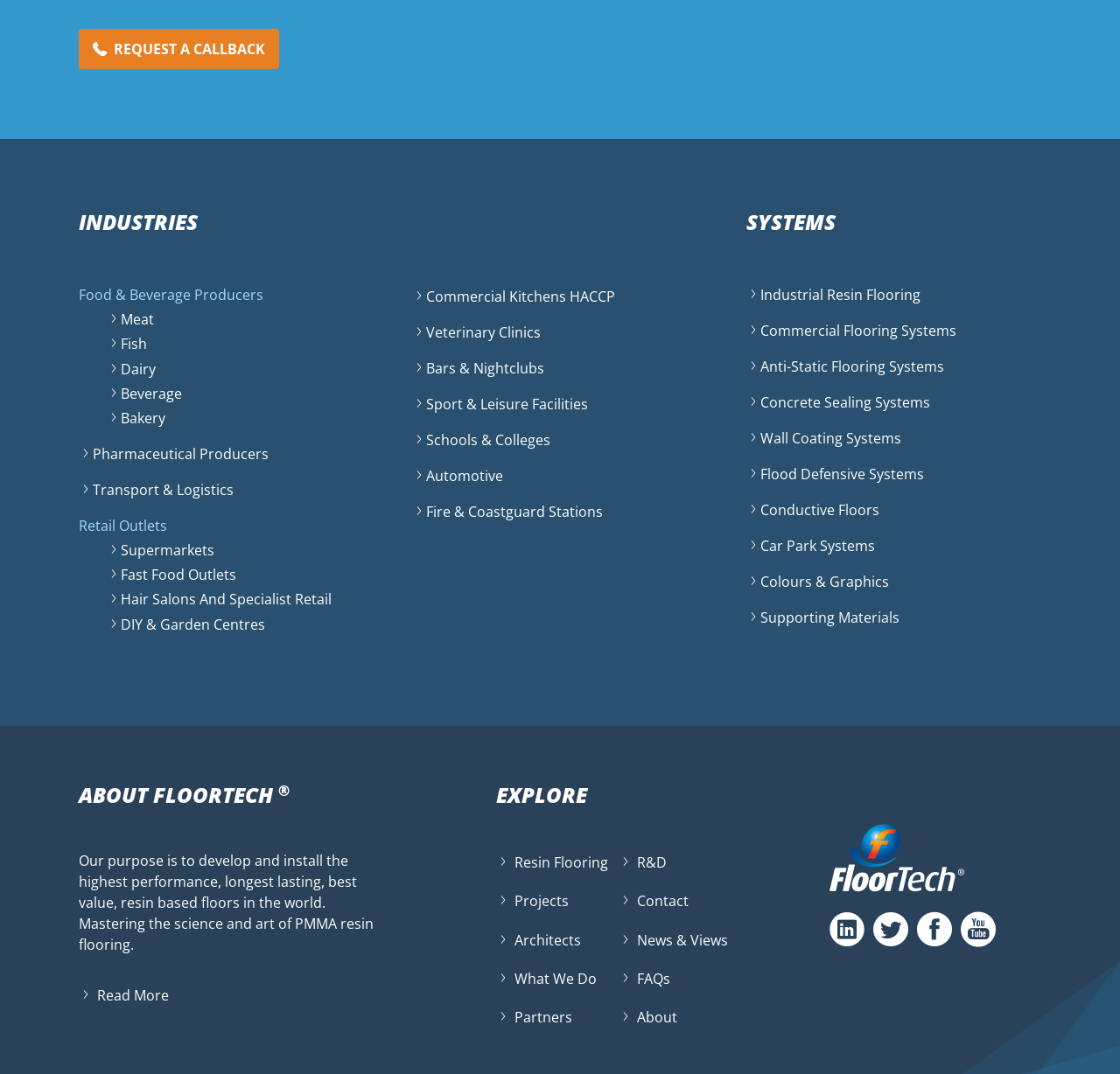Please provide a comprehensive response to the question below by analyzing the image: 
What is the purpose of FloorTech?

Based on the text 'Our purpose is to develop and install the highest performance, longest lasting, best value, resin based floors in the world.' under the 'ABOUT FLOORTECH ®' heading, it can be inferred that the purpose of FloorTech is to develop and install resin based floors.